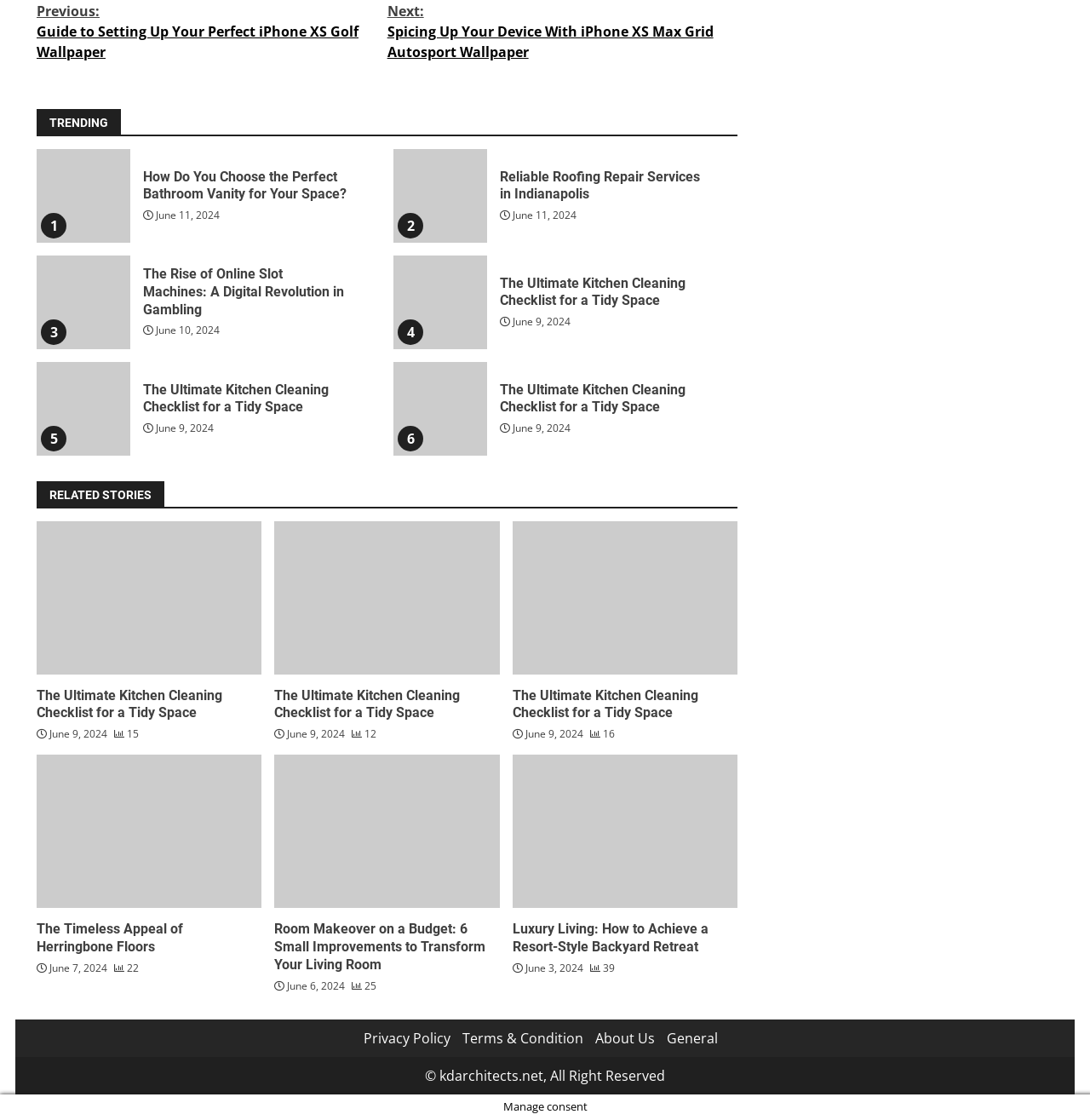Determine the bounding box coordinates of the region to click in order to accomplish the following instruction: "Select a category from the dropdown menu". Provide the coordinates as four float numbers between 0 and 1, specifically [left, top, right, bottom].

None